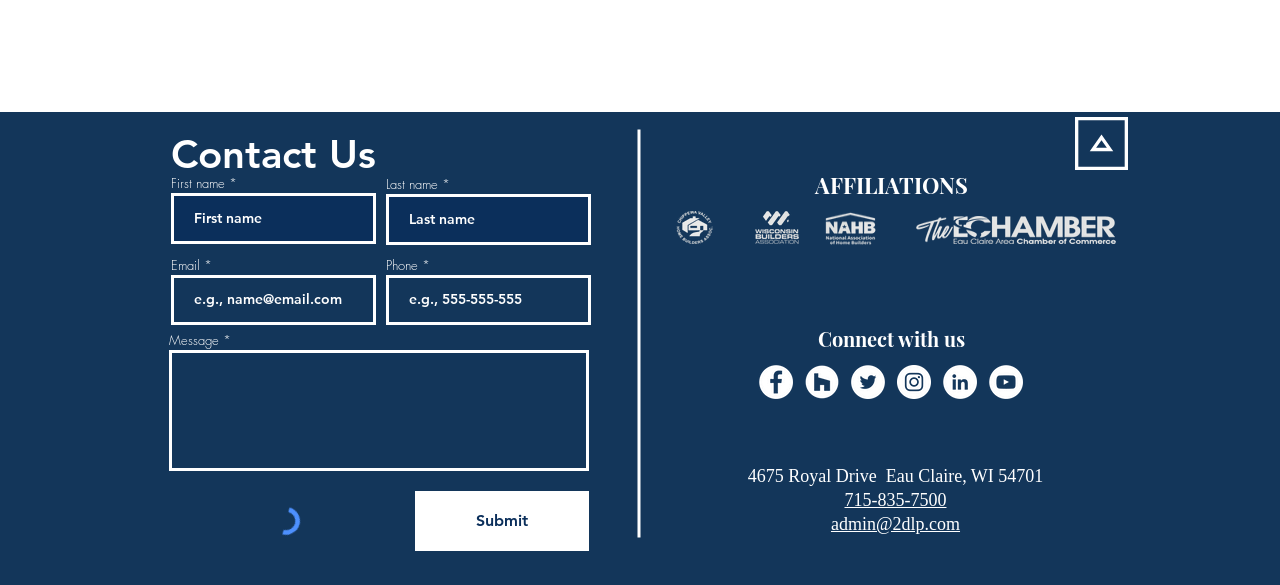Based on what you see in the screenshot, provide a thorough answer to this question: What is the purpose of the form?

The form is located in the 'Slideshow' region and has fields for 'First name', 'Last name', 'Email', 'Phone', and 'Message', with a 'Submit' button. This suggests that the purpose of the form is to contact the organization or individual associated with the webpage.